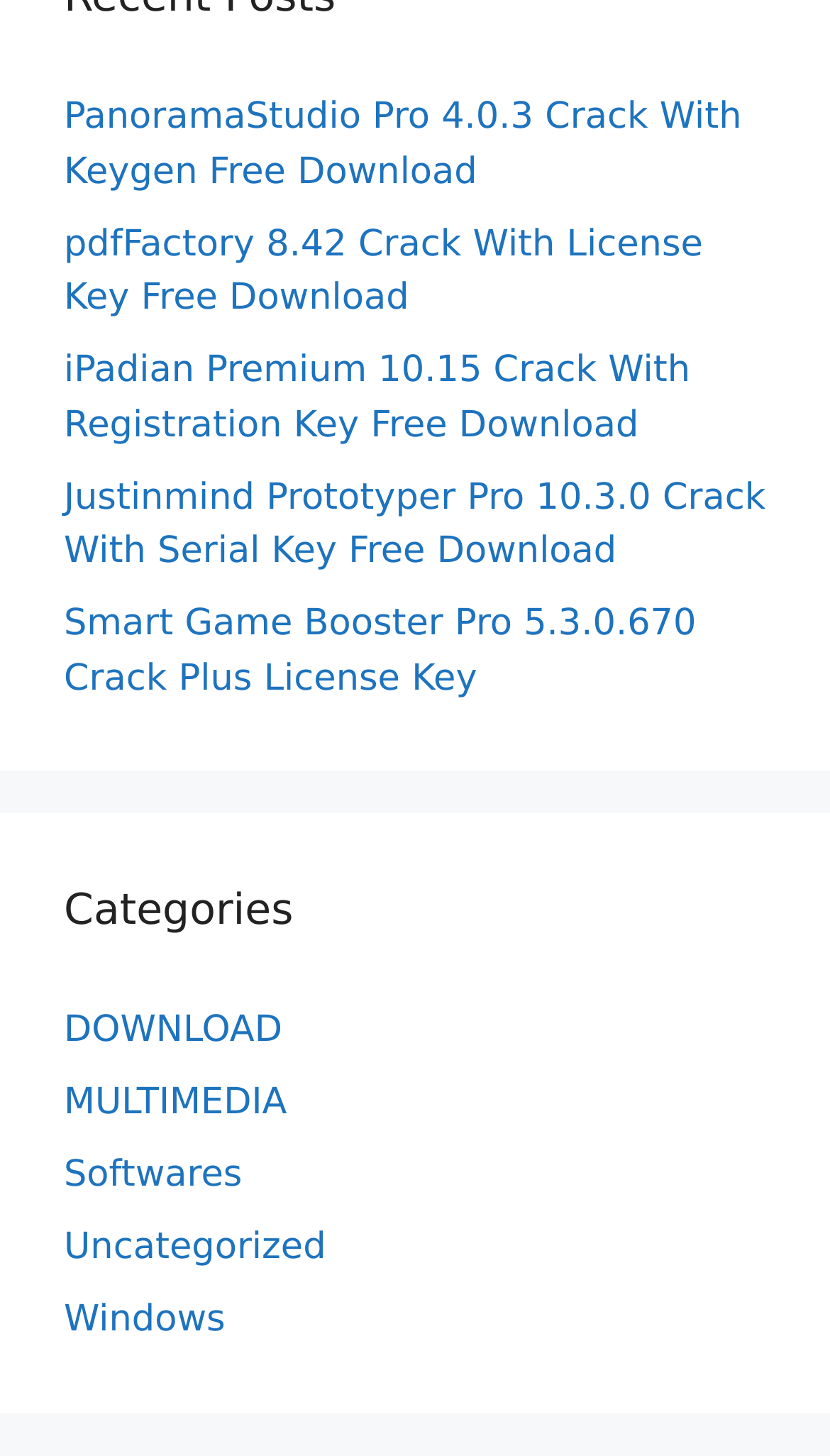Identify the bounding box coordinates of the region that needs to be clicked to carry out this instruction: "view Softwares category". Provide these coordinates as four float numbers ranging from 0 to 1, i.e., [left, top, right, bottom].

[0.077, 0.792, 0.292, 0.822]